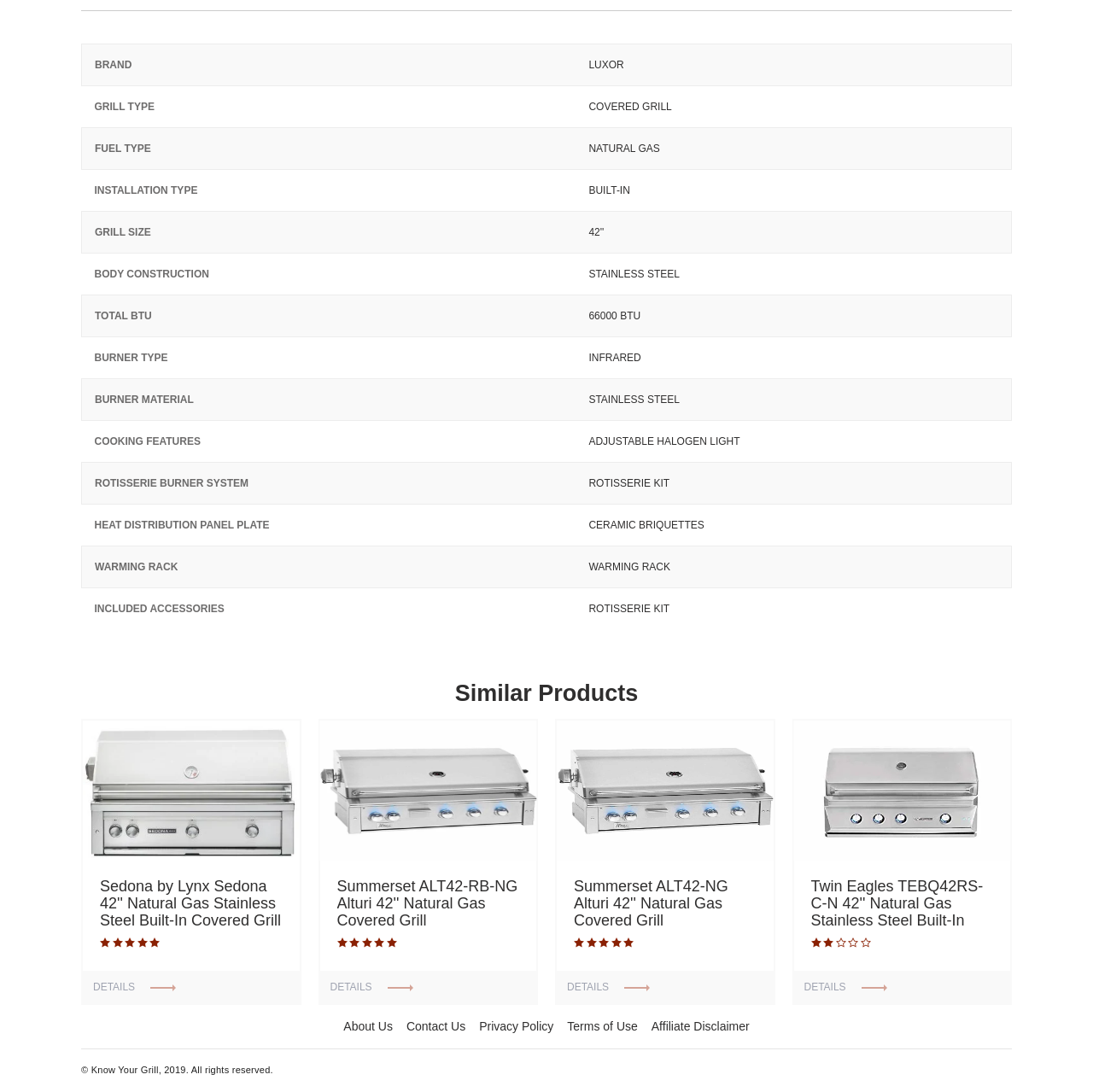Please determine the bounding box coordinates, formatted as (top-left x, top-left y, bottom-right x, bottom-right y), with all values as floating point numbers between 0 and 1. Identify the bounding box of the region described as: Windows

None